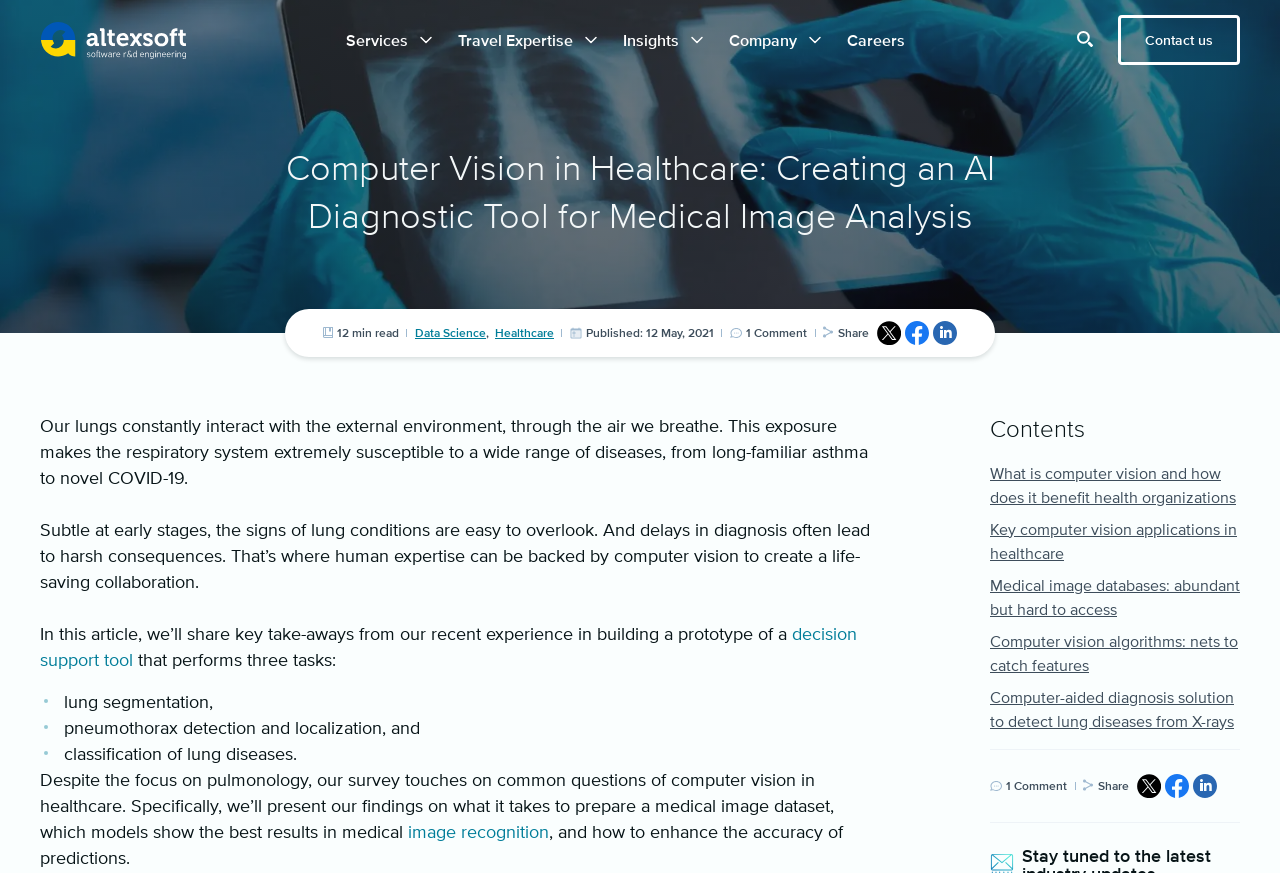What is the focus of the computer vision tool described in the article?
Look at the image and respond with a one-word or short-phrase answer.

Lung diseases